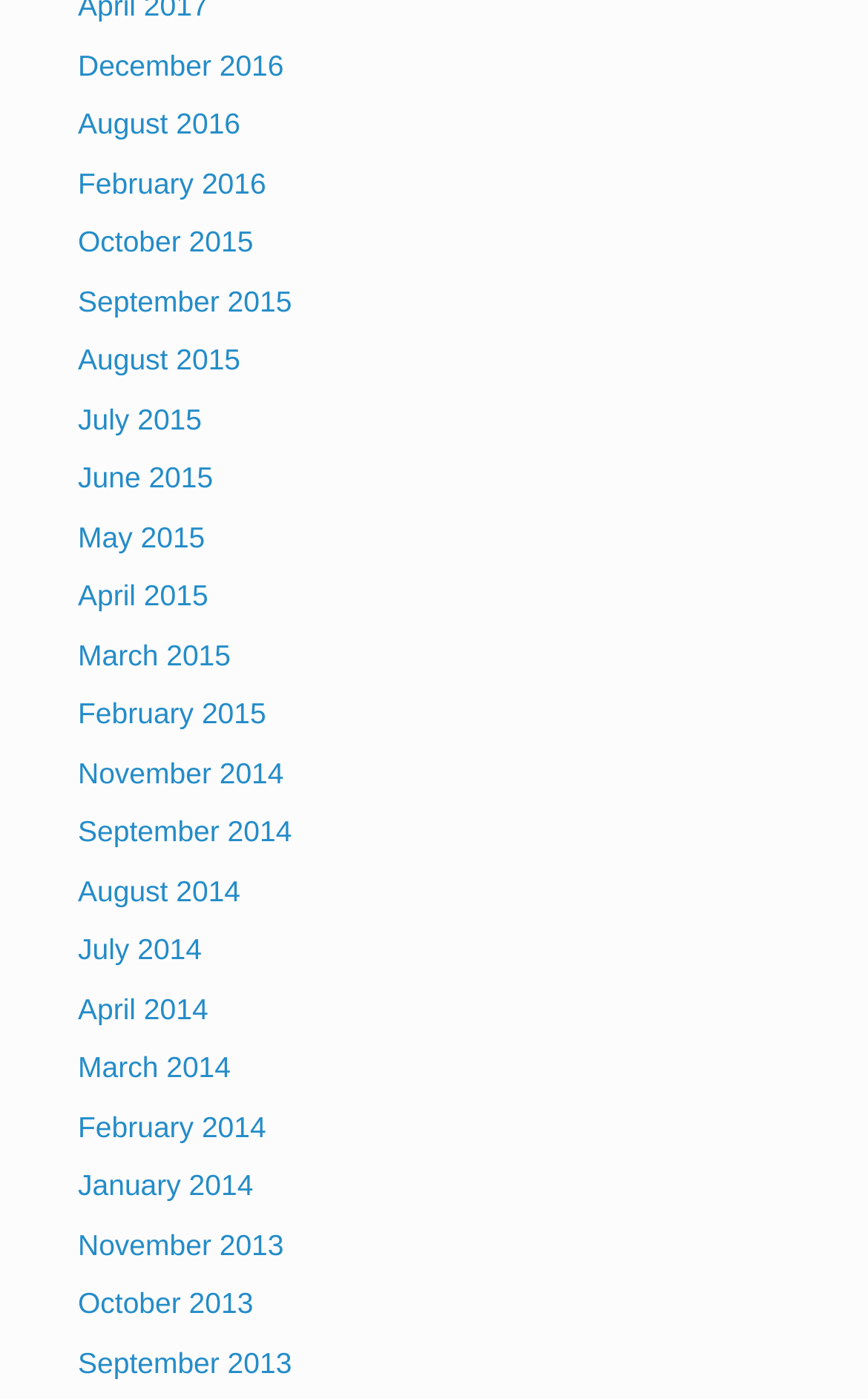Please provide a one-word or phrase answer to the question: 
What is the earliest month available on this webpage?

September 2013